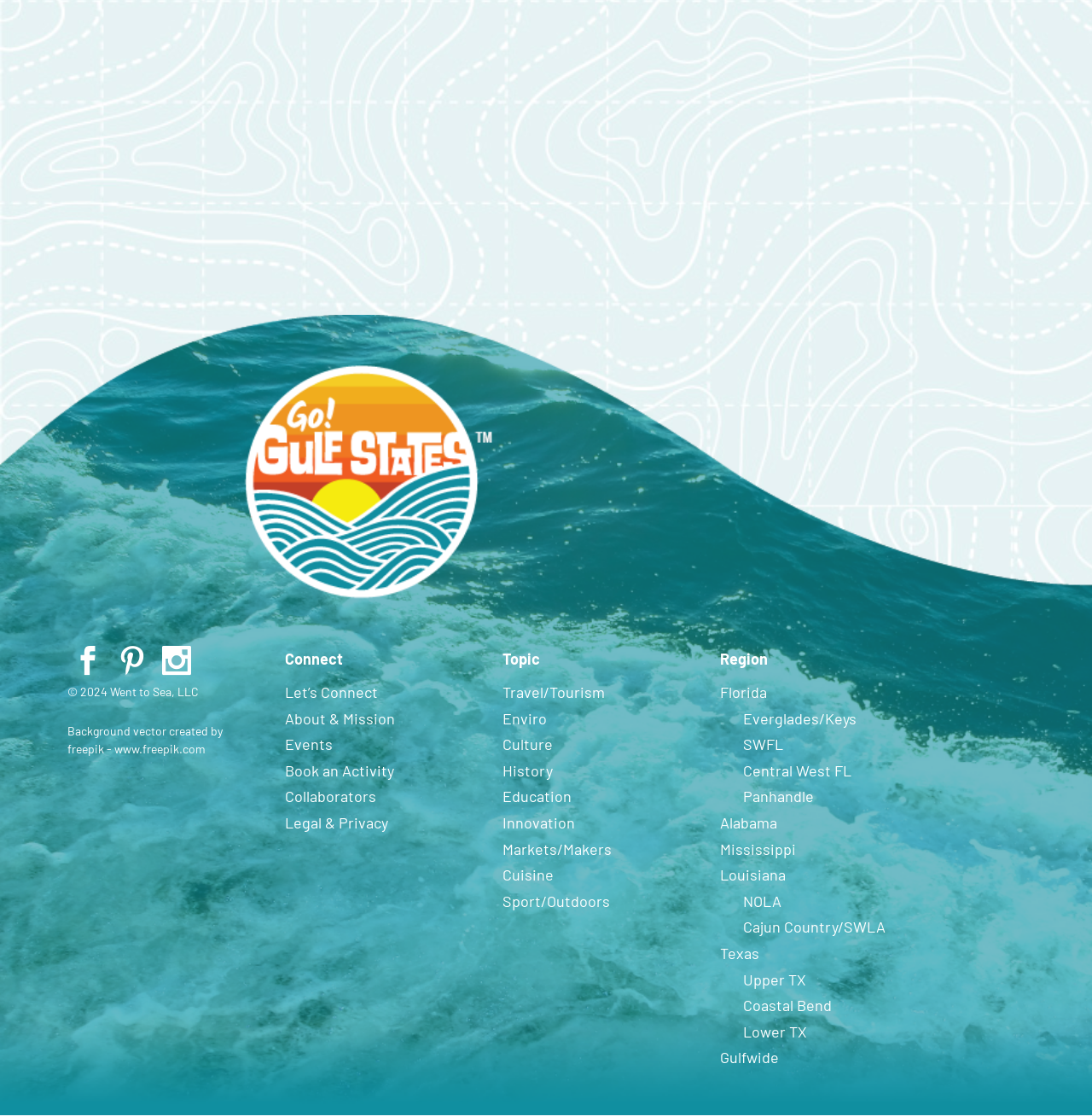Can you give a comprehensive explanation to the question given the content of the image?
How many social media links are available?

I counted the number of social media links by looking at the links with OCR text '', '', and '' which are commonly used icons for social media platforms.